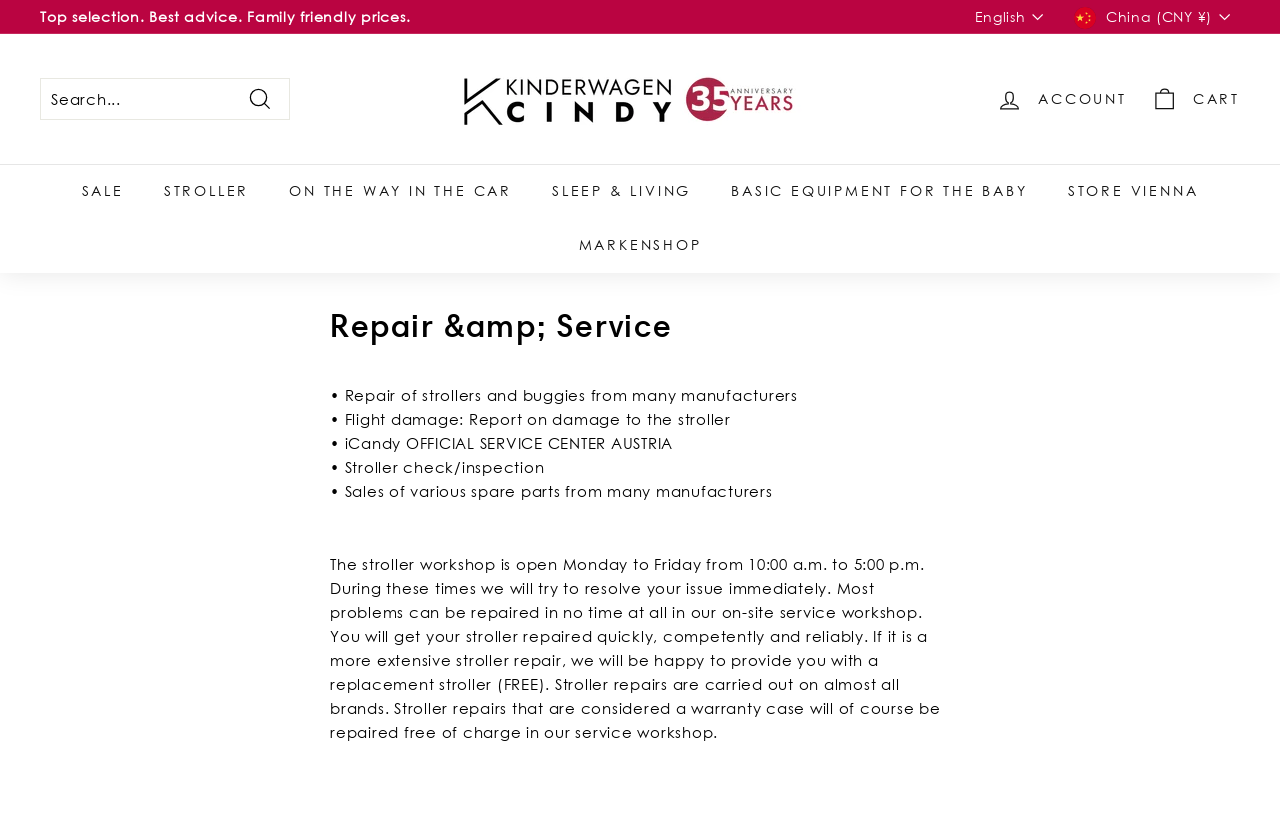Please provide a comprehensive answer to the question based on the screenshot: What is the purpose of the stroller workshop?

The purpose of the stroller workshop can be inferred from the text on the webpage, which mentions that the workshop is open from Monday to Friday and that they try to resolve stroller issues immediately. The text also mentions that most problems can be repaired quickly and competently in the on-site service workshop.